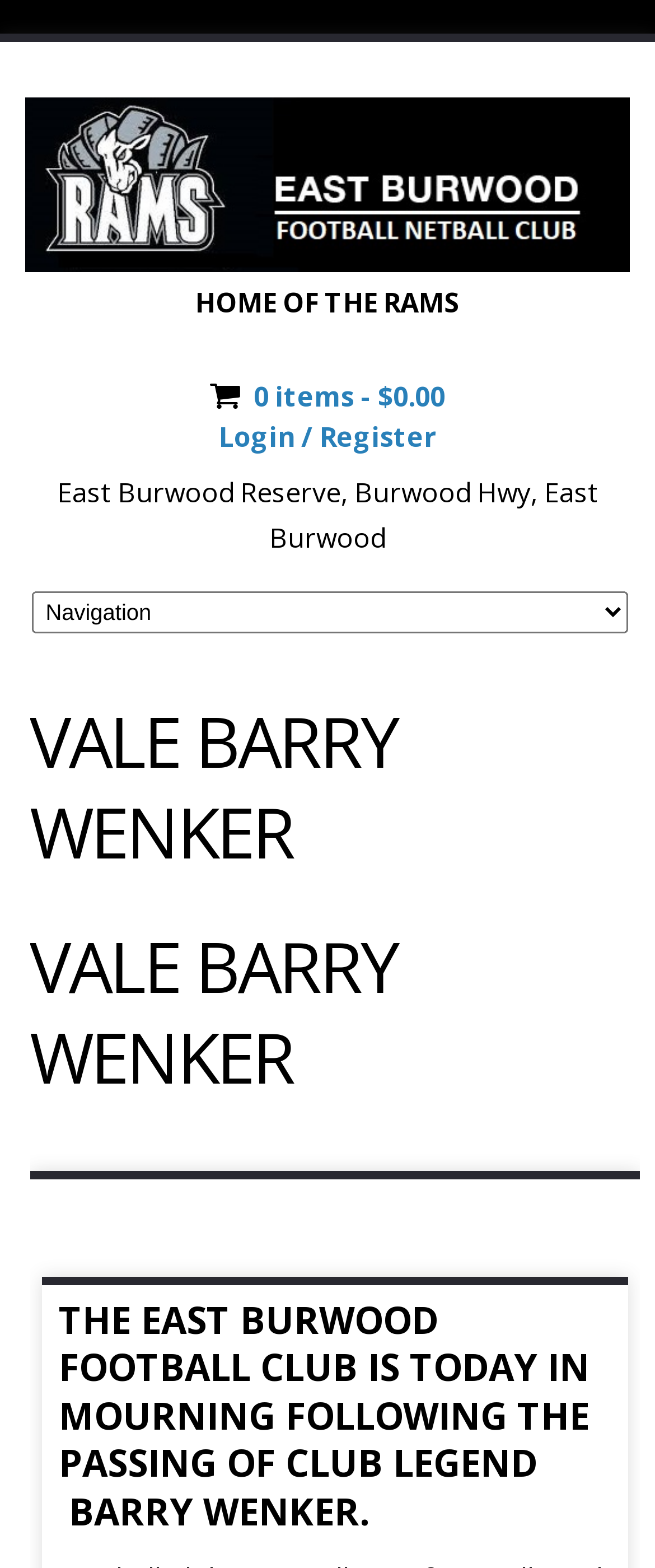Analyze the image and deliver a detailed answer to the question: What is the location of the East Burwood Reserve?

I found the answer by looking at the StaticText element with the text 'East Burwood Reserve, Burwood Hwy, East Burwood' which provides the location of the reserve.